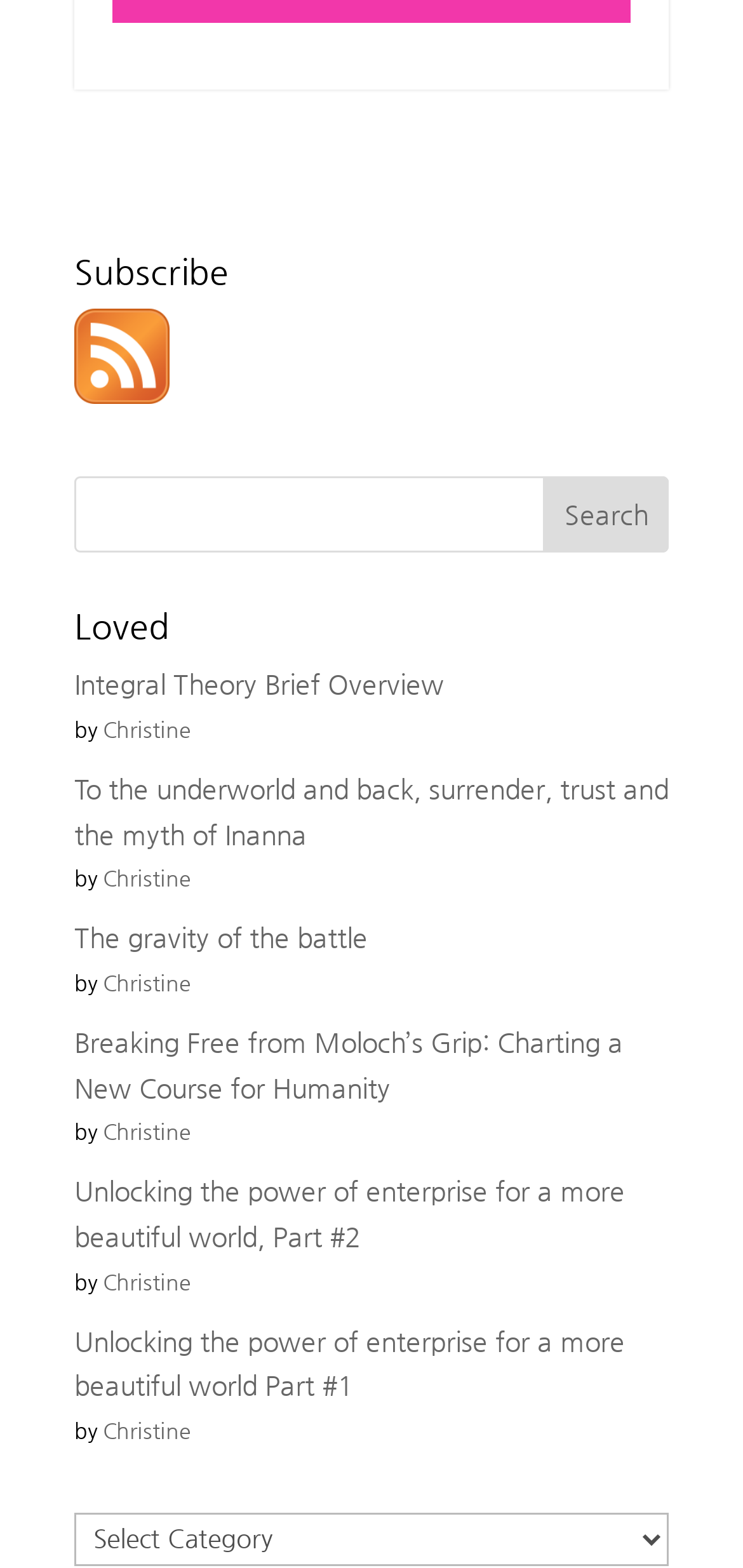Please predict the bounding box coordinates of the element's region where a click is necessary to complete the following instruction: "Subscribe". The coordinates should be represented by four float numbers between 0 and 1, i.e., [left, top, right, bottom].

[0.1, 0.163, 0.9, 0.197]